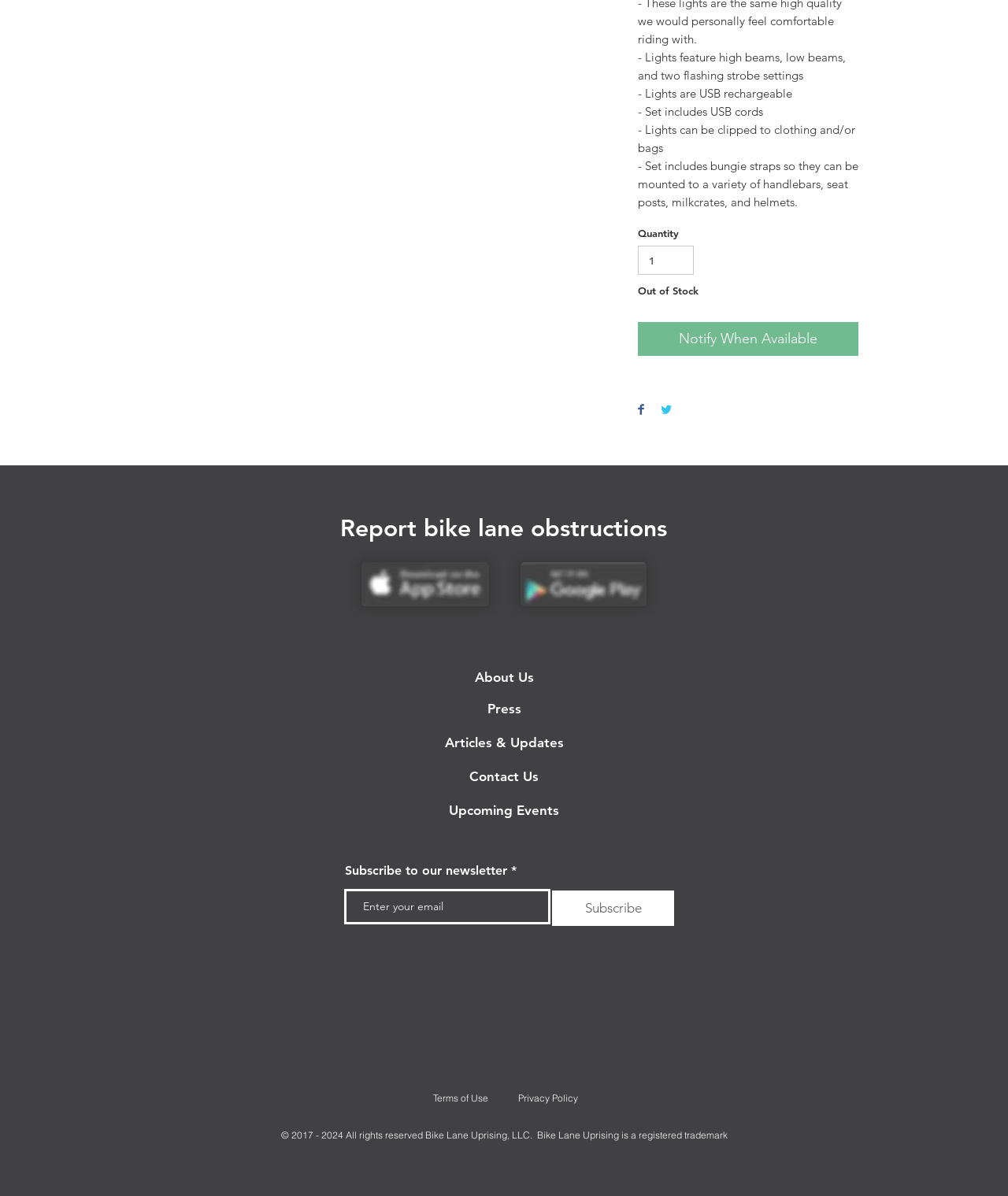How can users stay updated?
Answer with a single word or phrase, using the screenshot for reference.

Subscribe to newsletter